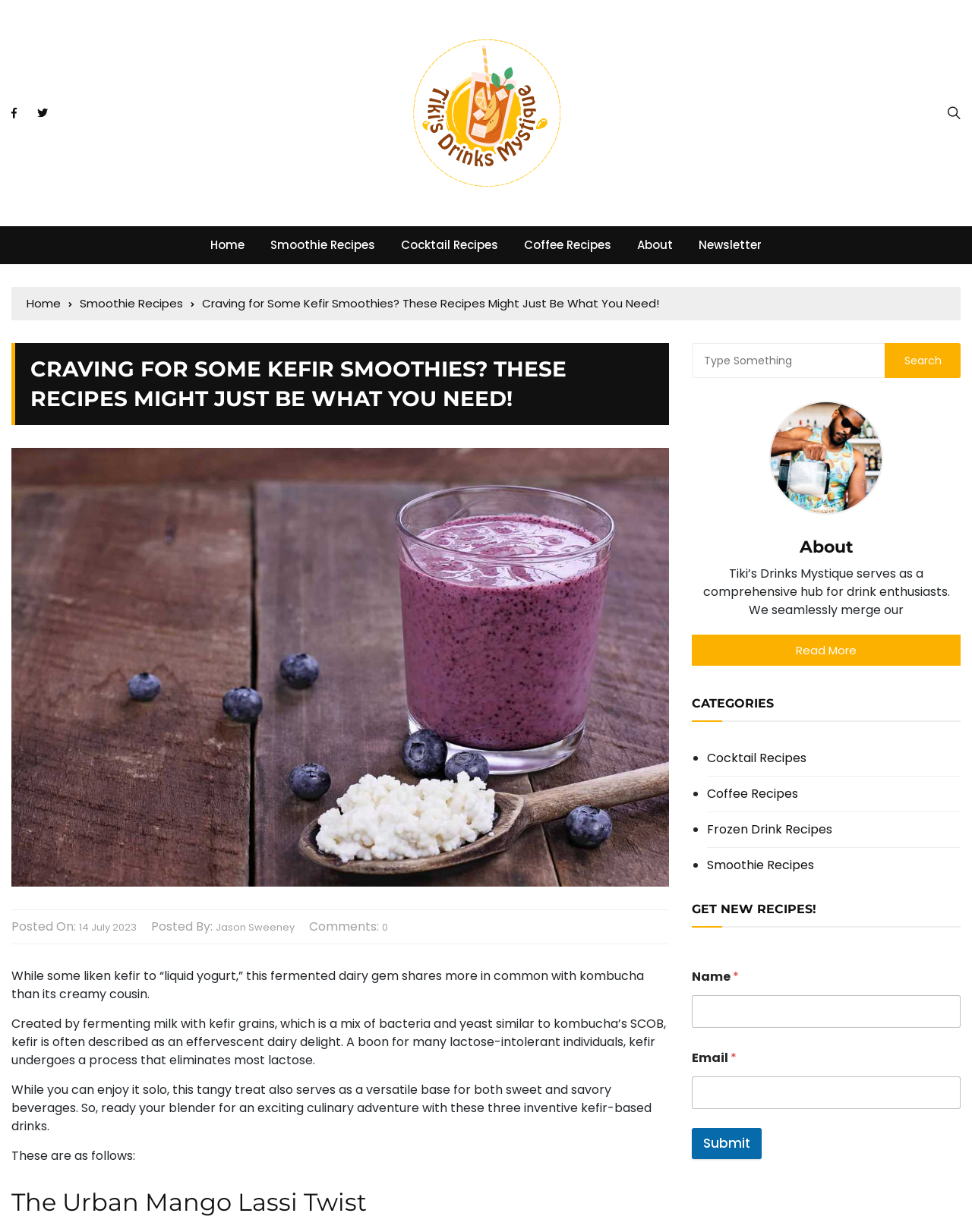Please find the bounding box coordinates of the element's region to be clicked to carry out this instruction: "Click on the 'Home' link".

[0.205, 0.184, 0.263, 0.214]